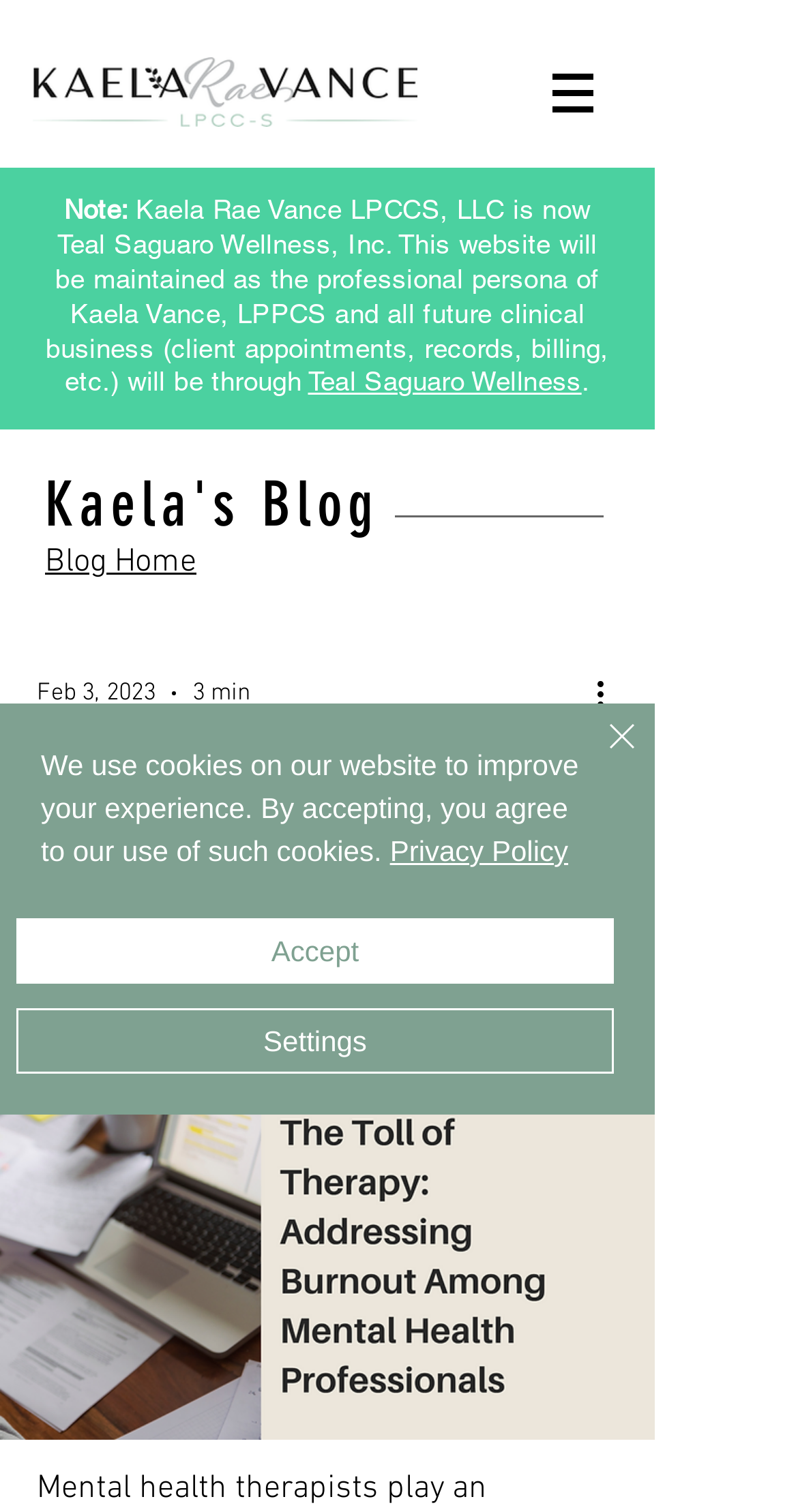Identify the bounding box for the given UI element using the description provided. Coordinates should be in the format (top-left x, top-left y, bottom-right x, bottom-right y) and must be between 0 and 1. Here is the description: Blog Home

[0.056, 0.359, 0.246, 0.386]